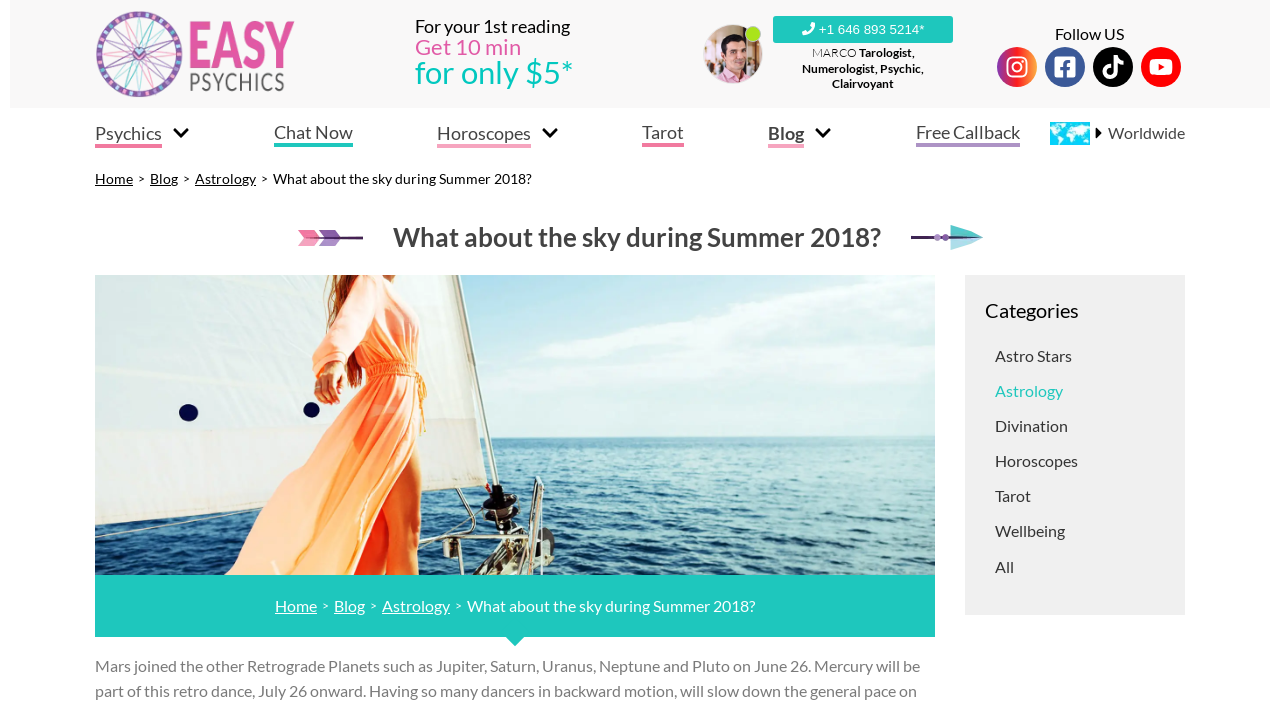How many navigation links are present at the top of the webpage? From the image, respond with a single word or brief phrase.

6